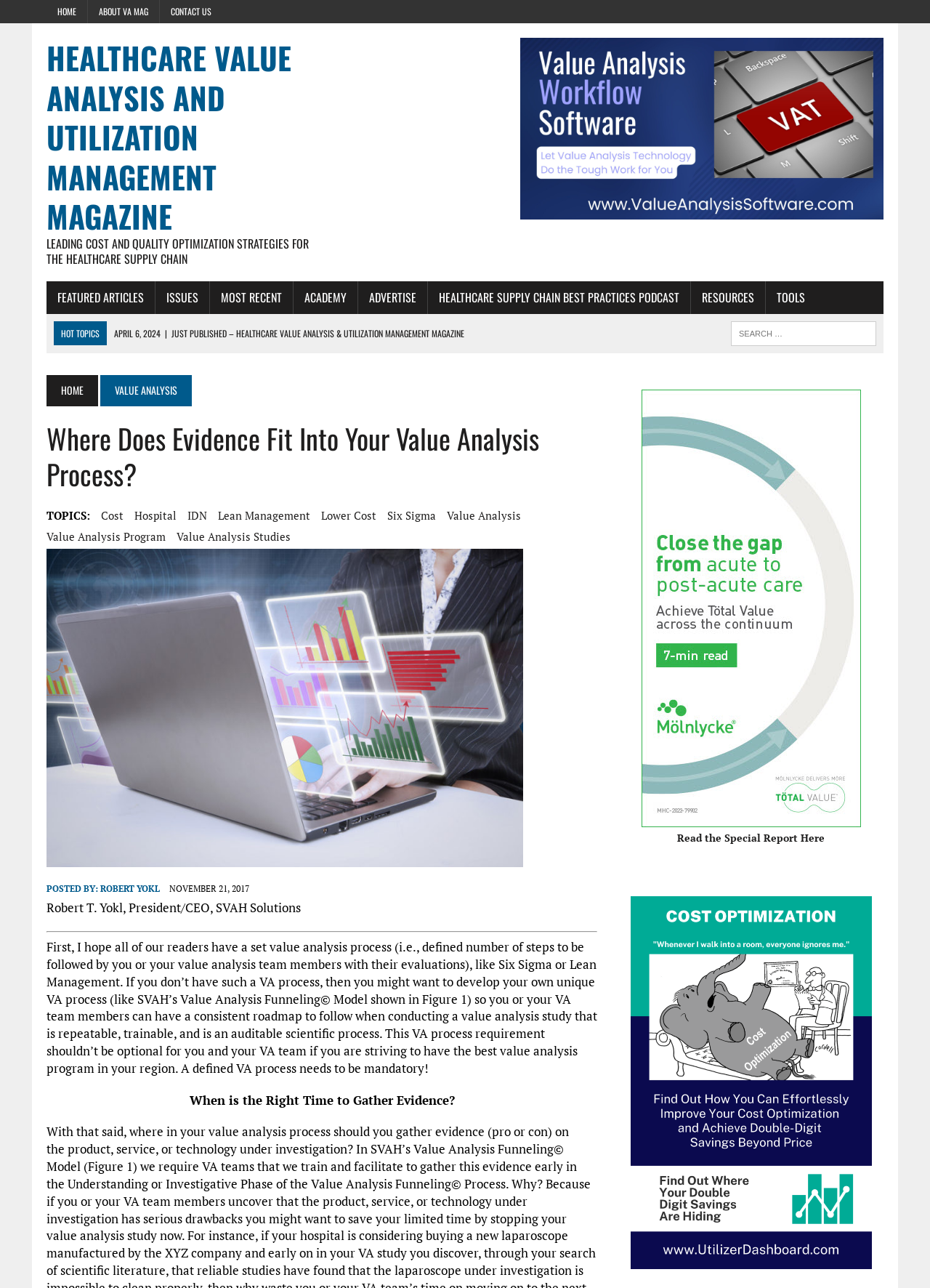Provide an in-depth caption for the contents of the webpage.

The webpage is a magazine article titled "Where Does Evidence Fit Into Your Value Analysis Process?" from Healthcare Value Analysis and Utilization Management Magazine. At the top, there are three links: "HOME", "ABOUT VA MAG", and "CONTACT US". Below these links, there is a heading that reads "HEALTHCARE VALUE ANALYSIS AND UTILIZATION MANAGEMENT MAGAZINE" followed by a subheading that describes the magazine's focus on cost and quality optimization strategies for the healthcare supply chain.

To the right of the magazine title, there is an image with the caption "Hospital Value Analysis Tools". Below the image, there are several links to different sections of the magazine, including "FEATURED ARTICLES", "ISSUES", "MOST RECENT", "ACADEMY", "ADVERTISE", "HEALTHCARE SUPPLY CHAIN BEST PRACTICES PODCAST", "RESOURCES", and "TOOLS".

The main article begins with a heading that reads "Where Does Evidence Fit Into Your Value Analysis Process?" followed by a series of links to related topics, including "Cost", "Hospital", "IDN", "Lean Management", "Lower Cost", "Six Sigma", "Value Analysis", "Value Analysis Program", and "Value Analysis Studies". Below these links, there is a section that displays the author's name, "ROBERT YOKL", and the date of the post, "NOVEMBER 21, 2017".

The article itself discusses the importance of having a set value analysis process, such as Six Sigma or Lean Management, and provides guidance on how to develop a unique value analysis process. The text is divided into several paragraphs, with a separator line in between. There are also two figures, one with a caption that reads "Figure 1" and another with a link to a special report.

At the bottom of the page, there is a search bar with a placeholder text that reads "SEARCH FOR:". There are also several links to other sections of the magazine, including "HOME", "VALUE ANALYSIS", and "FEATURED ARTICLES APRIL 2024".